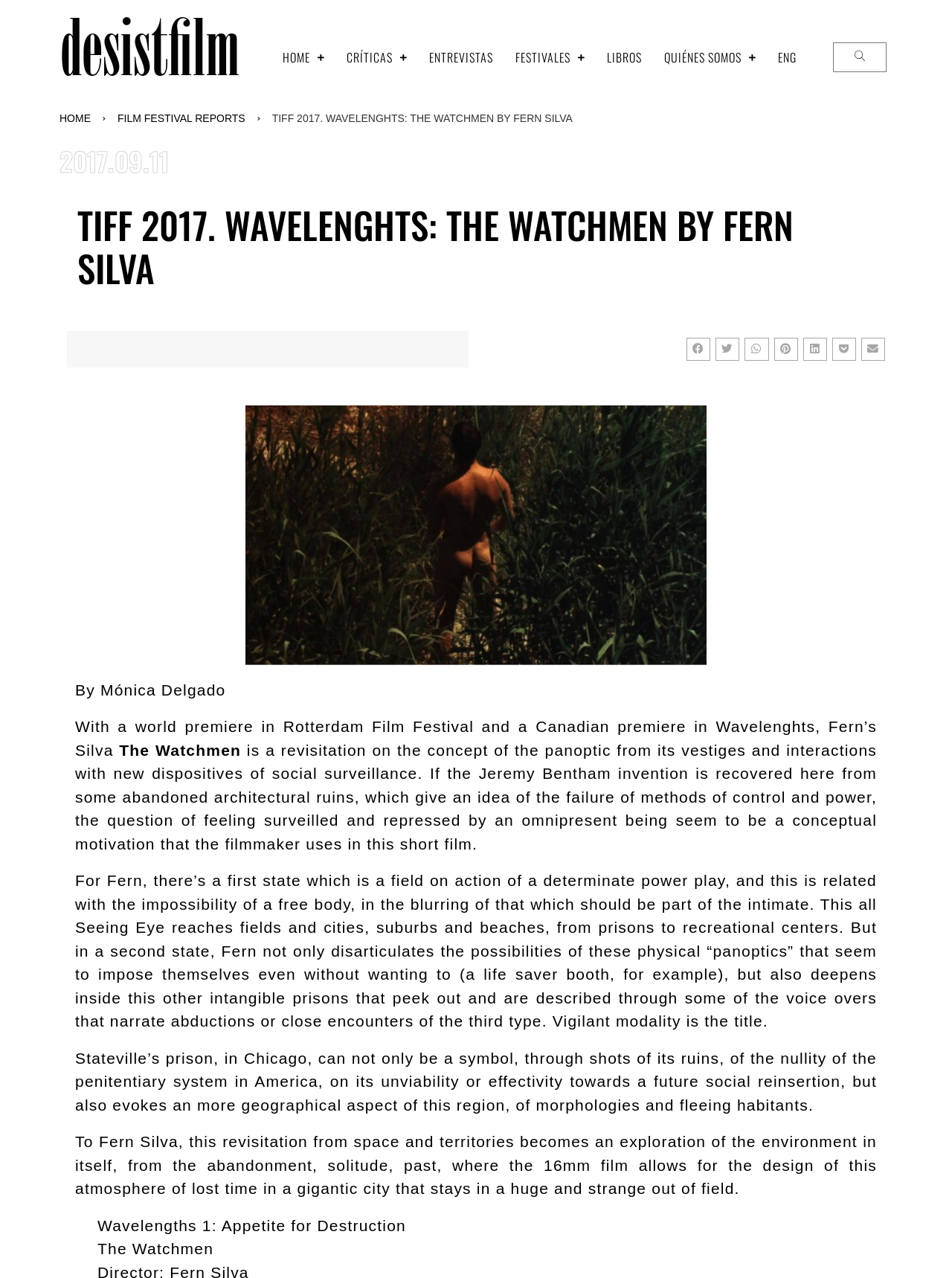Identify the bounding box coordinates of the element that should be clicked to fulfill this task: "Click on the CRÍTICAS link". The coordinates should be provided as four float numbers between 0 and 1, i.e., [left, top, right, bottom].

[0.352, 0.033, 0.439, 0.056]